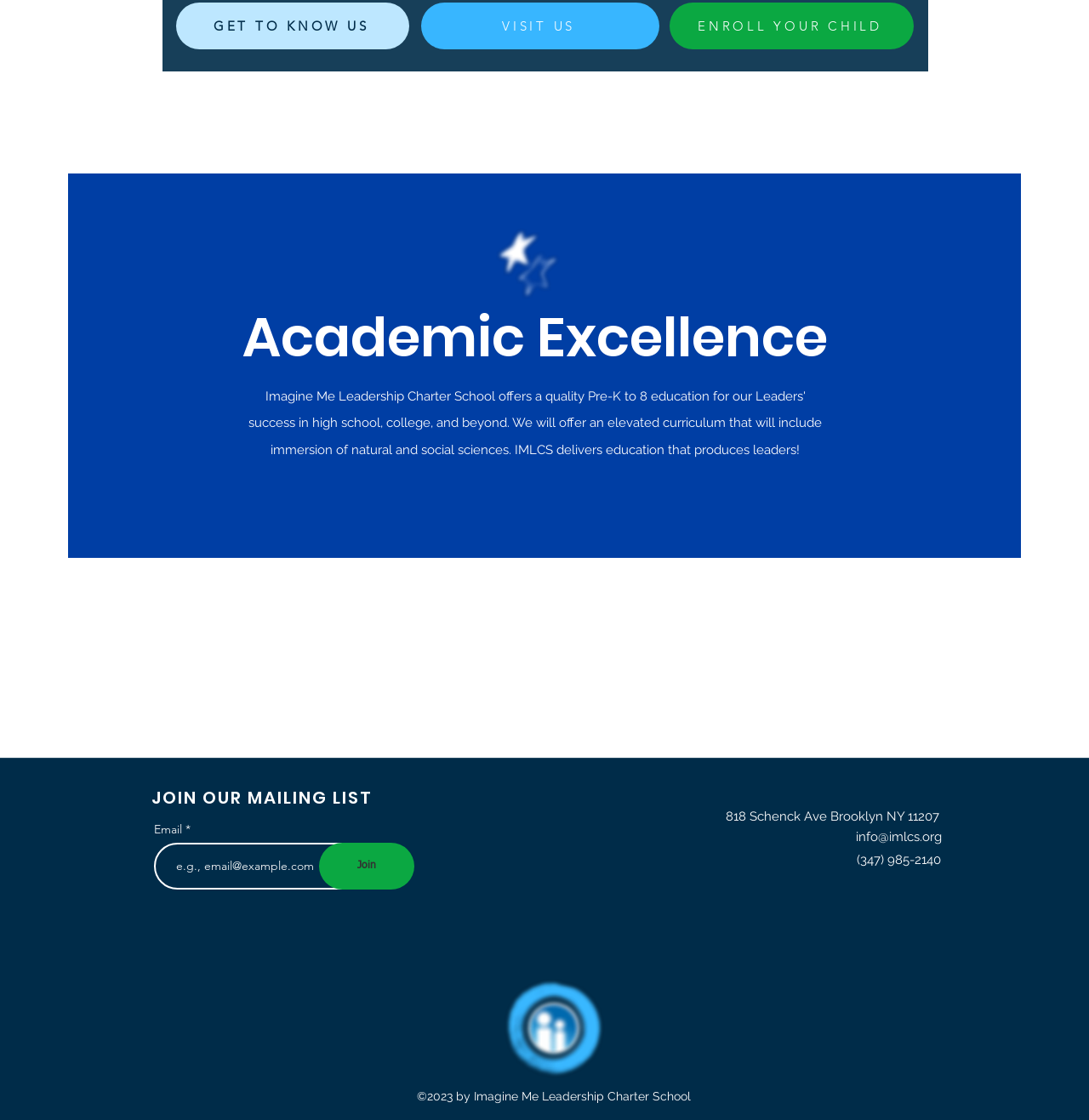Identify the bounding box coordinates for the UI element described as: "VISIT US".

[0.387, 0.002, 0.605, 0.044]